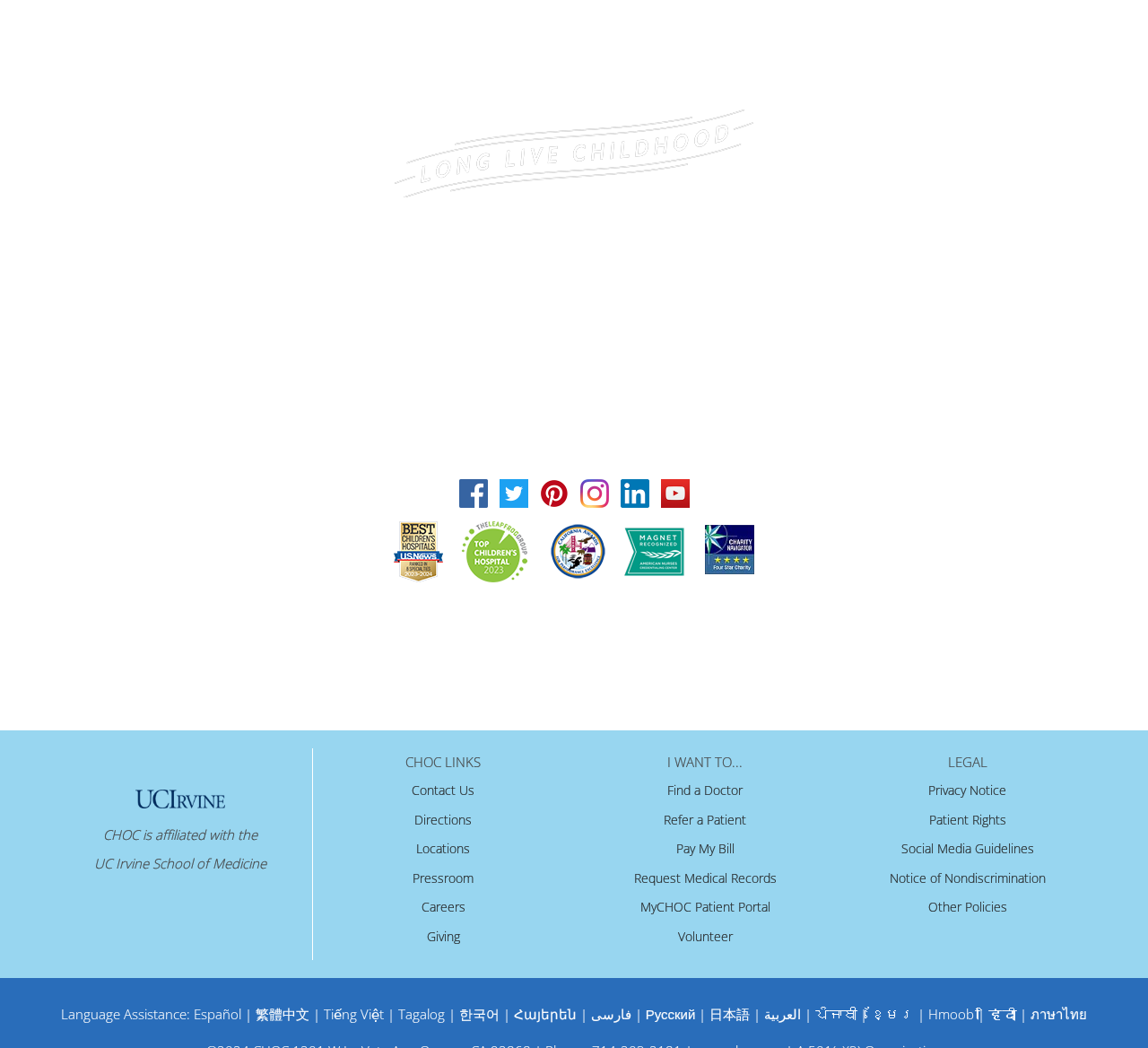Highlight the bounding box coordinates of the element that should be clicked to carry out the following instruction: "Find a Doctor". The coordinates must be given as four float numbers ranging from 0 to 1, i.e., [left, top, right, bottom].

[0.581, 0.747, 0.647, 0.762]